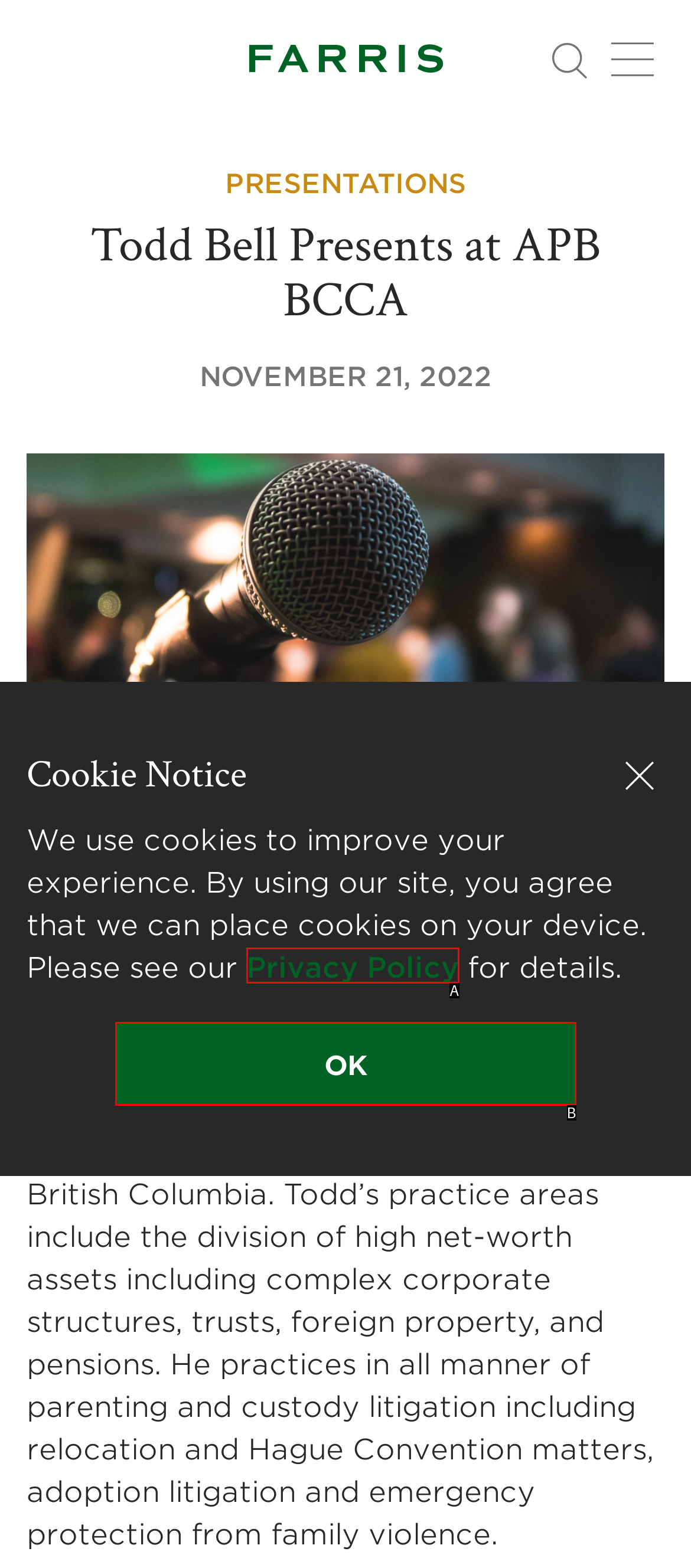Find the HTML element that matches the description provided: OK
Answer using the corresponding option letter.

B